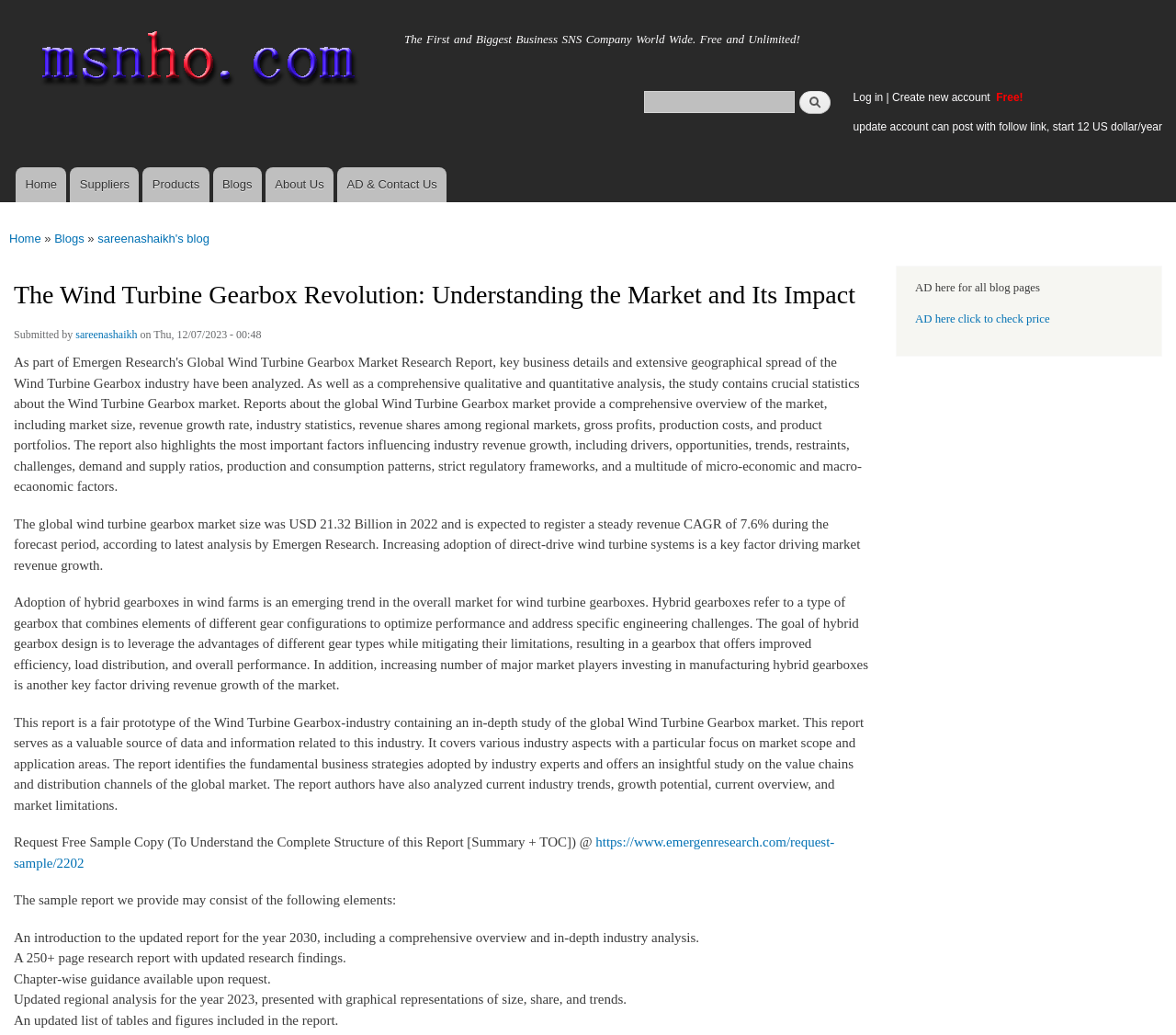What is the size of the research report?
Look at the screenshot and respond with a single word or phrase.

250+ pages